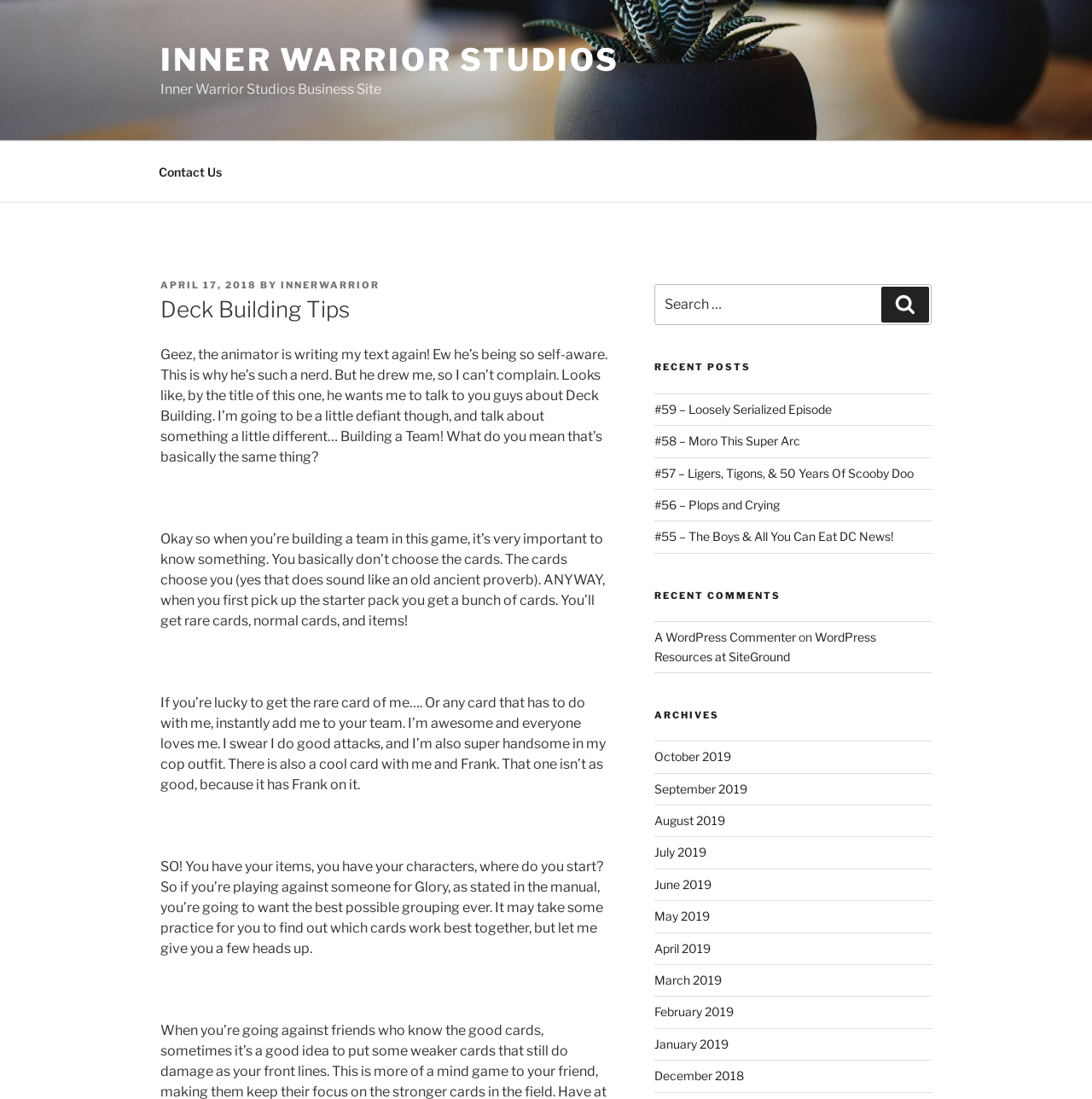What is the date of the article?
Provide a fully detailed and comprehensive answer to the question.

The date of the article is 'April 17, 2018' which can be found in the link element with the text 'APRIL 17, 2018'.